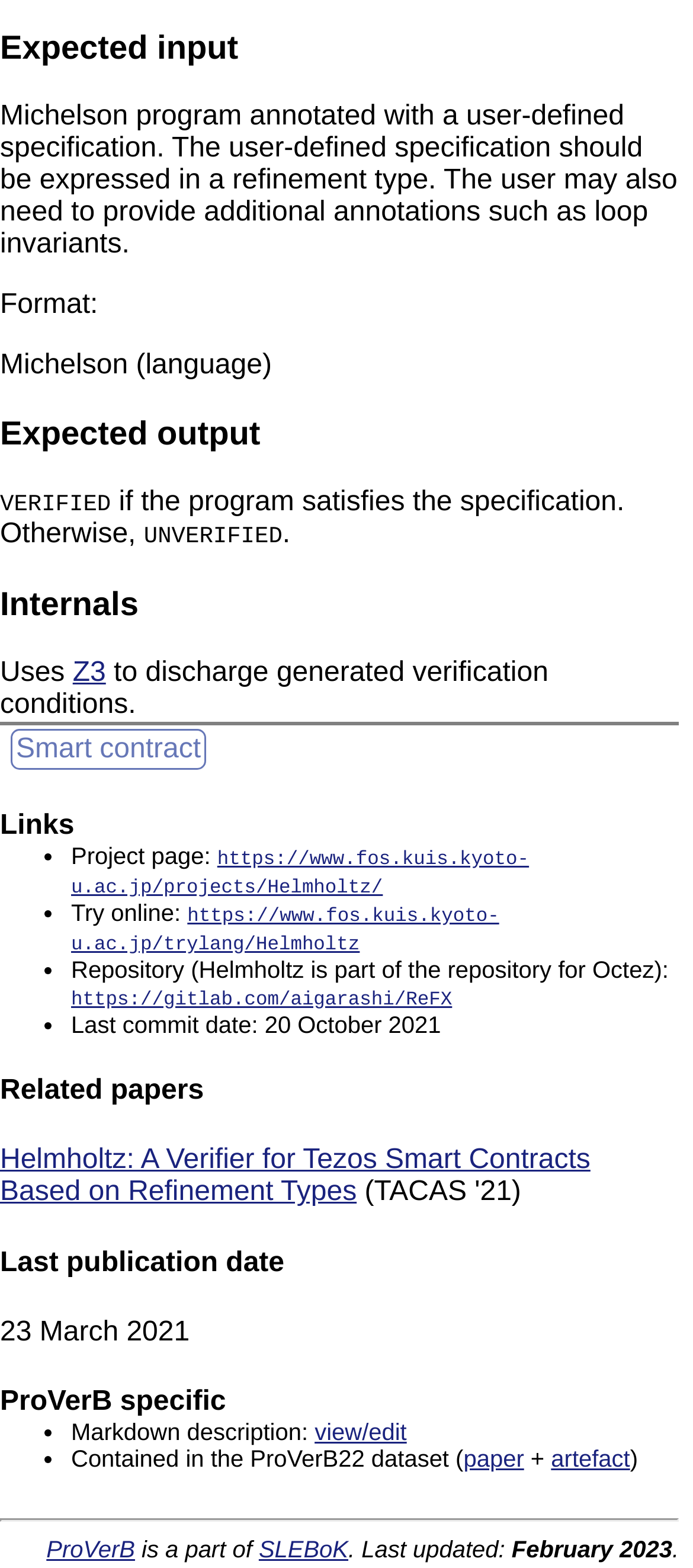Could you provide the bounding box coordinates for the portion of the screen to click to complete this instruction: "Click the link to the project page"?

[0.103, 0.537, 0.763, 0.572]